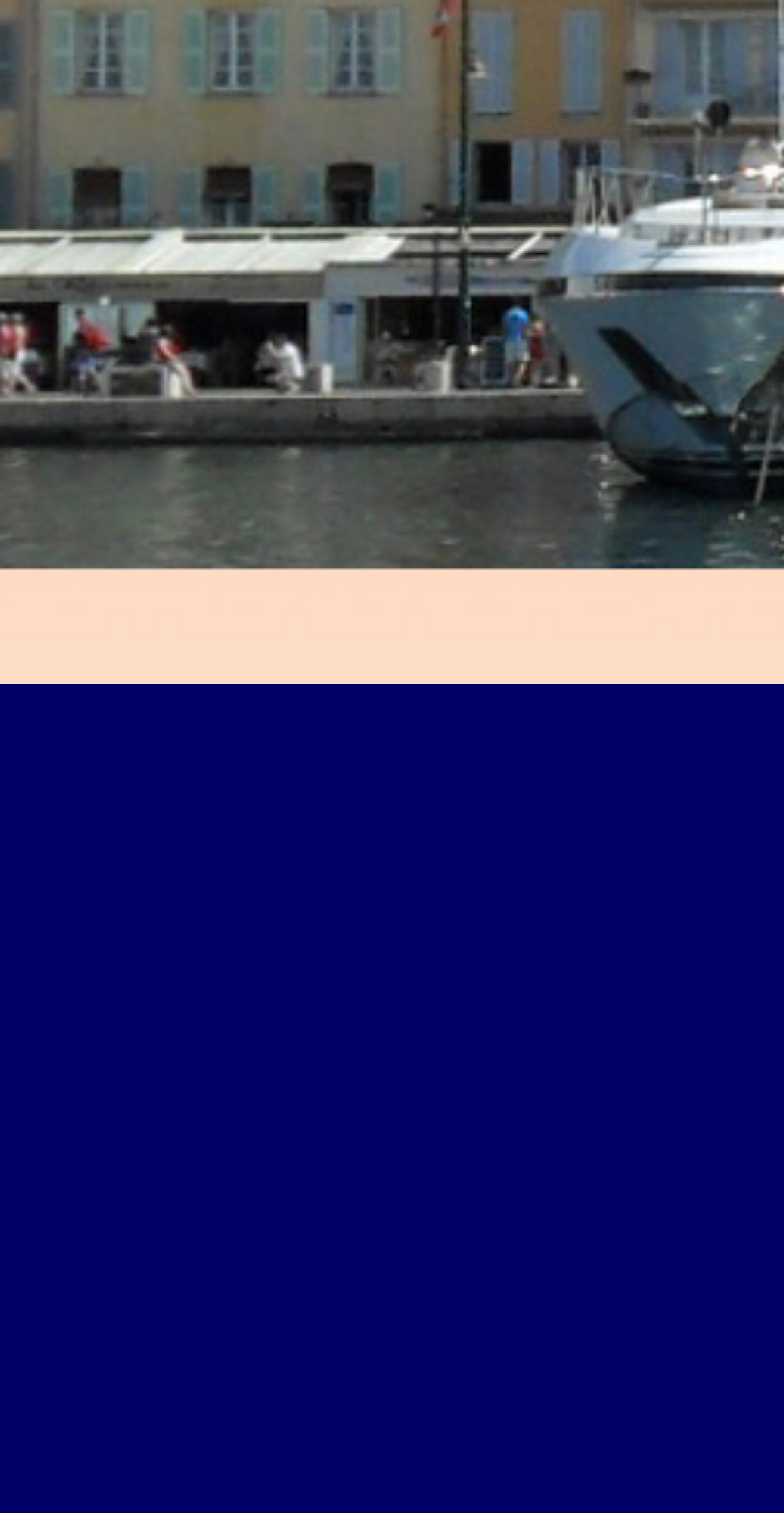Please reply to the following question with a single word or a short phrase:
What is listed after 'Our advantages:'?

Bullet points